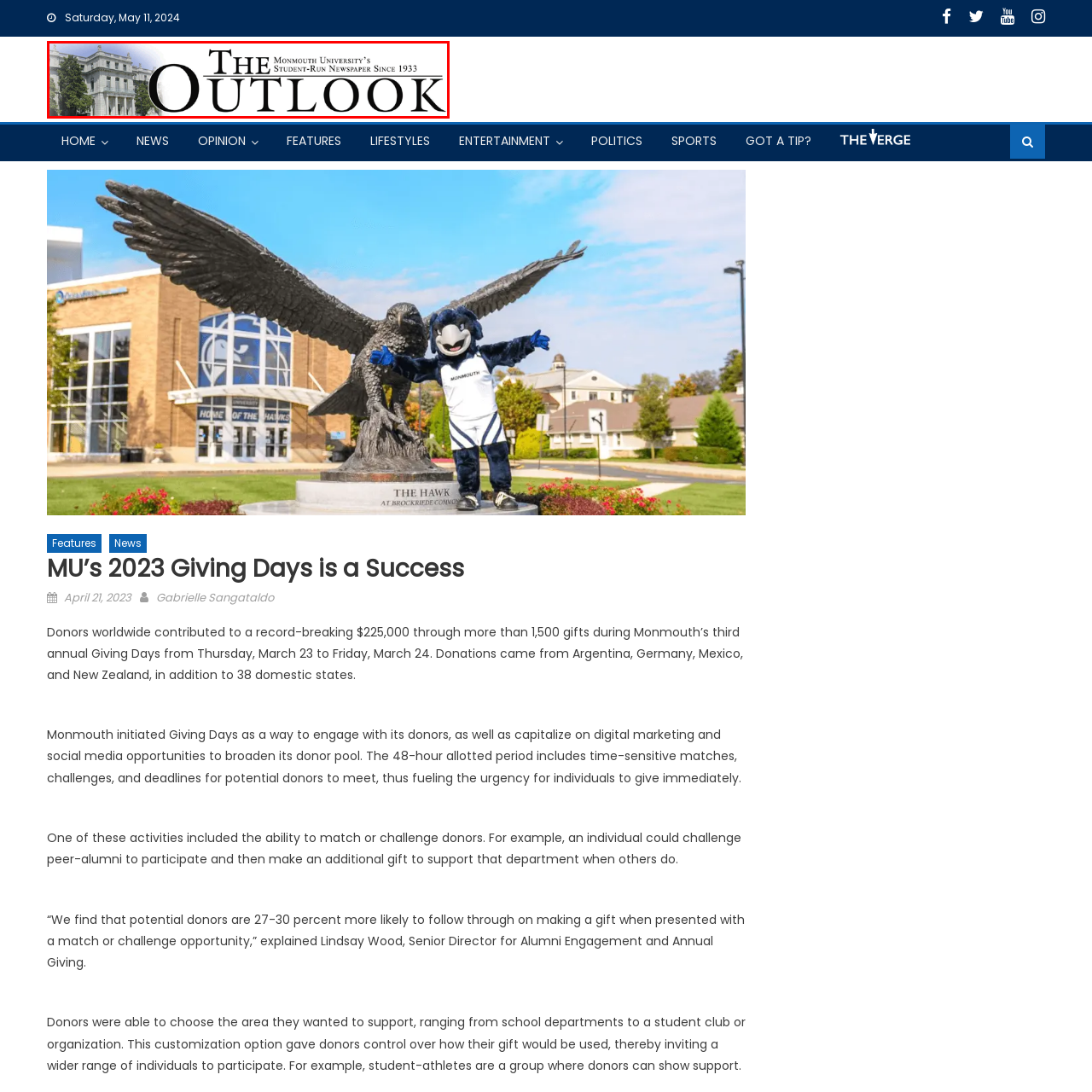What is the purpose of the newspaper?
Look at the image within the red bounding box and provide a single word or phrase as an answer.

Reporting campus life and events